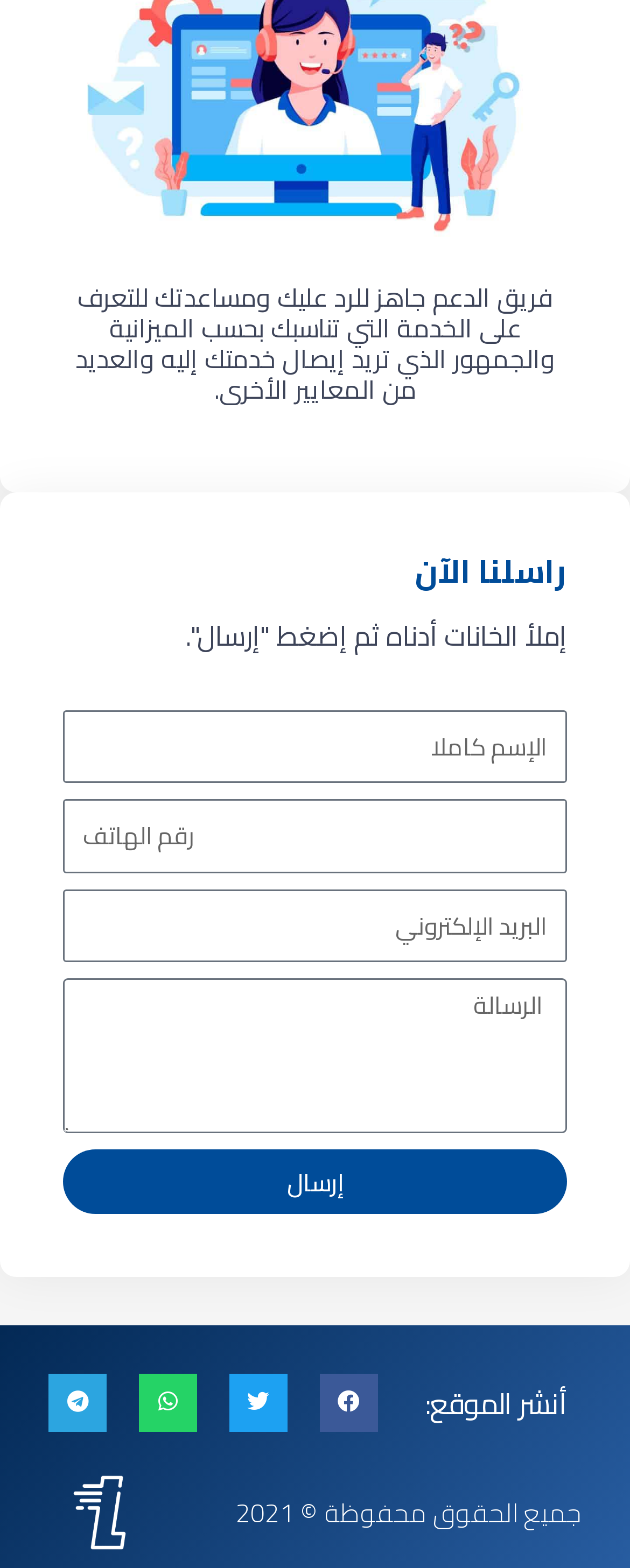Identify the bounding box coordinates for the region of the element that should be clicked to carry out the instruction: "Send the message". The bounding box coordinates should be four float numbers between 0 and 1, i.e., [left, top, right, bottom].

[0.1, 0.733, 0.9, 0.774]